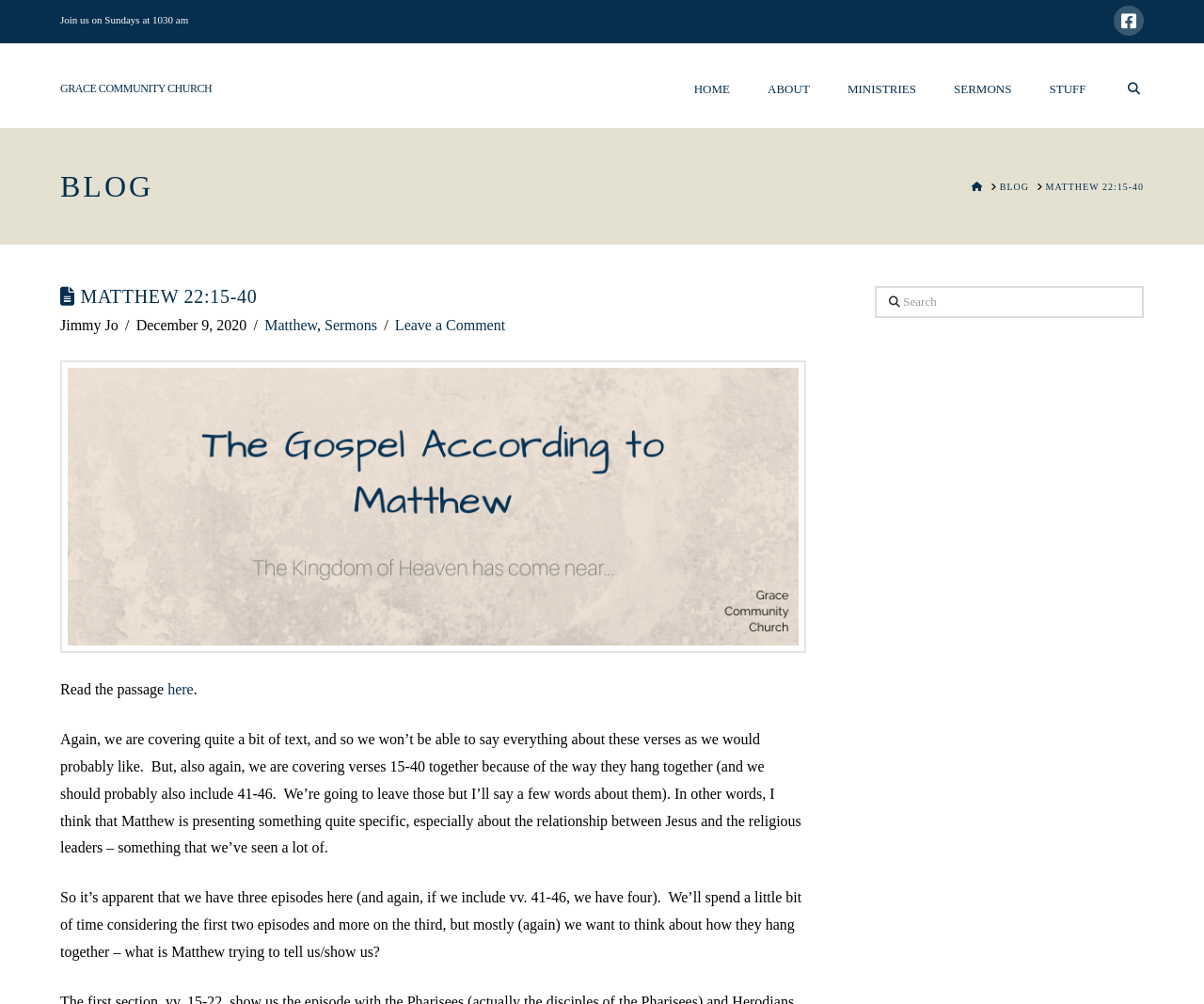What is the date of the sermon? Please answer the question using a single word or phrase based on the image.

December 9, 2020